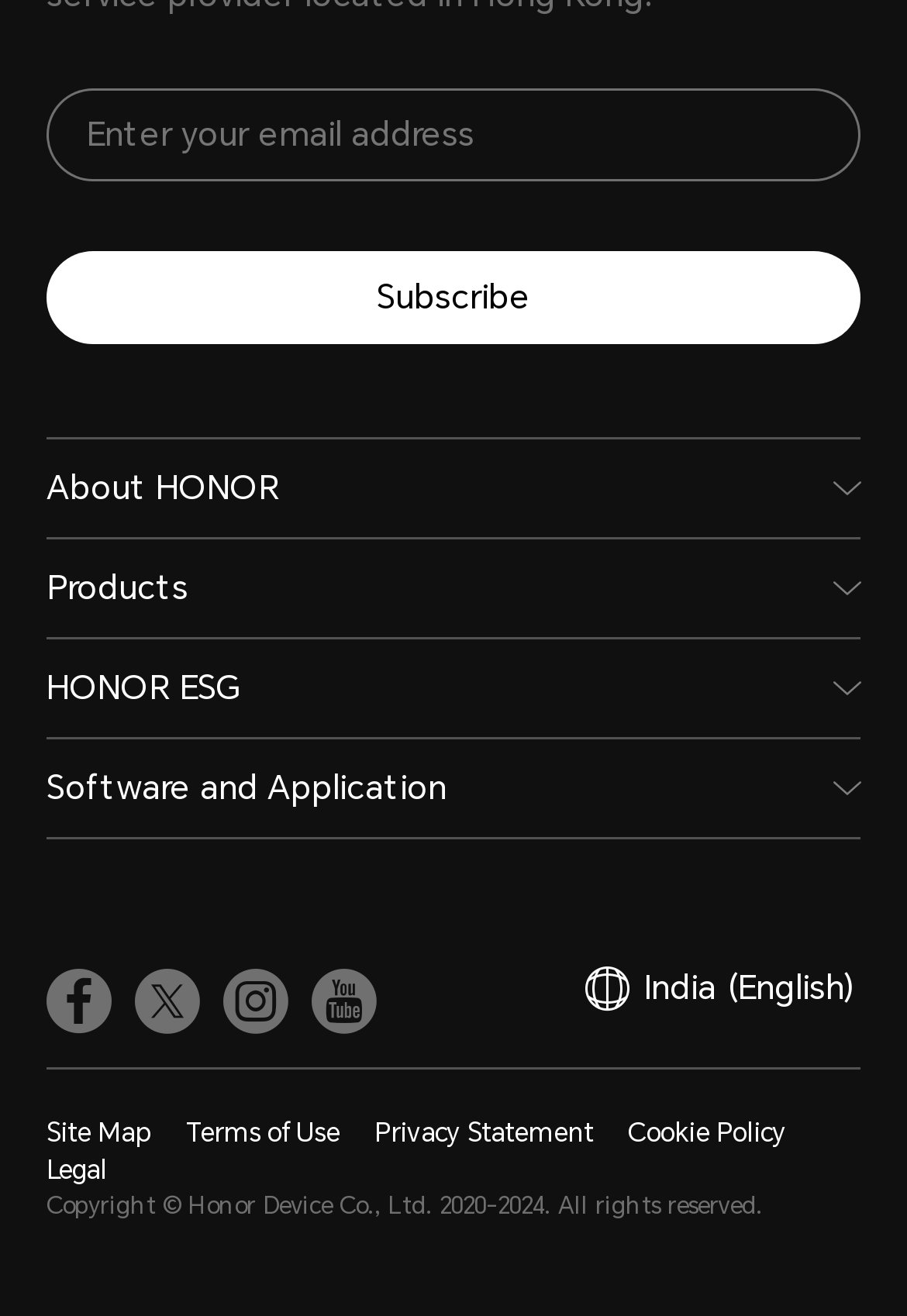Using the given description, provide the bounding box coordinates formatted as (top-left x, top-left y, bottom-right x, bottom-right y), with all values being floating point numbers between 0 and 1. Description: Subscribe

[0.051, 0.191, 0.949, 0.262]